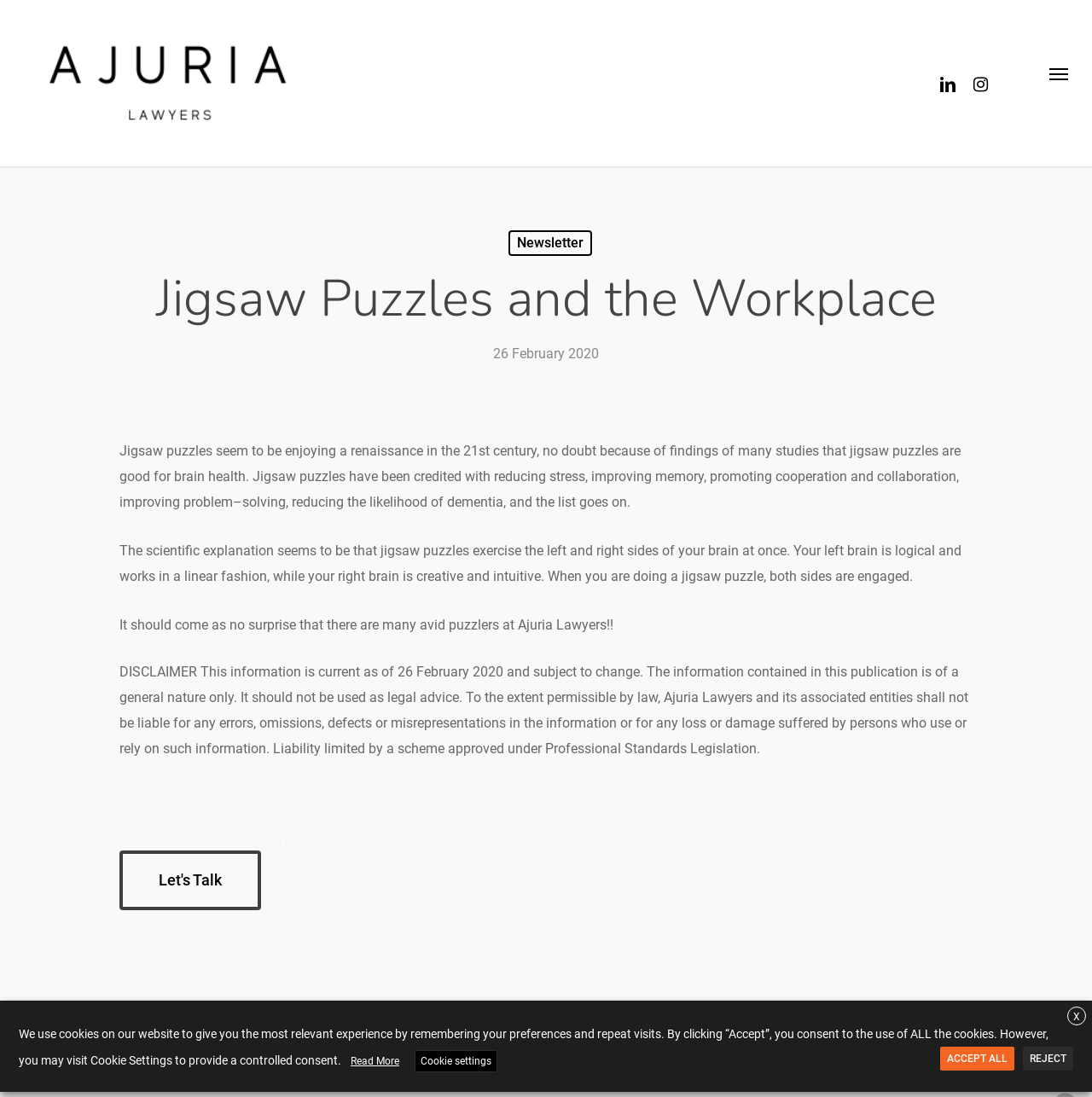Find the bounding box coordinates for the HTML element described as: "ACCEPT ALL". The coordinates should consist of four float values between 0 and 1, i.e., [left, top, right, bottom].

[0.861, 0.954, 0.929, 0.976]